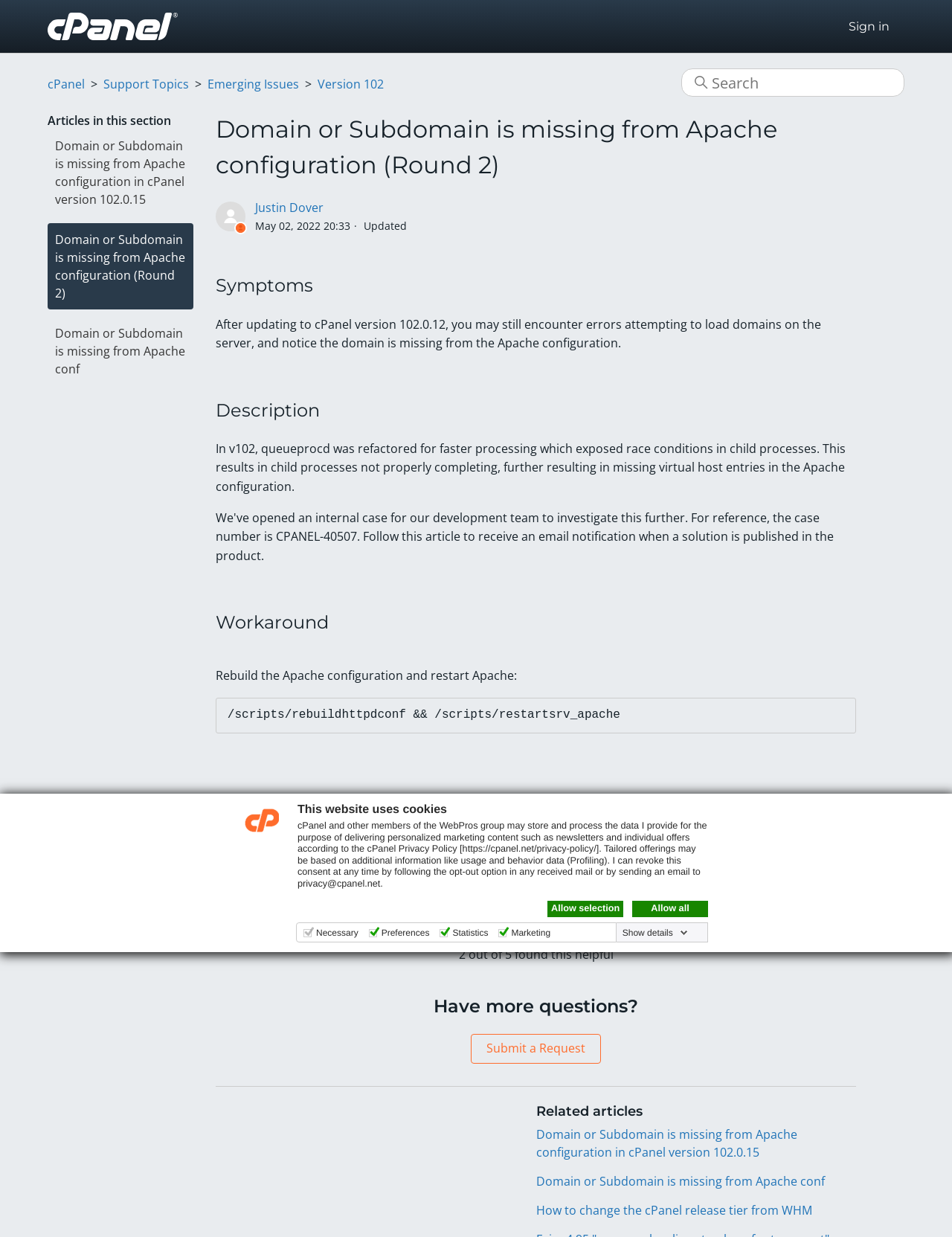Please answer the following query using a single word or phrase: 
What is the rating of the article?

2 out of 5